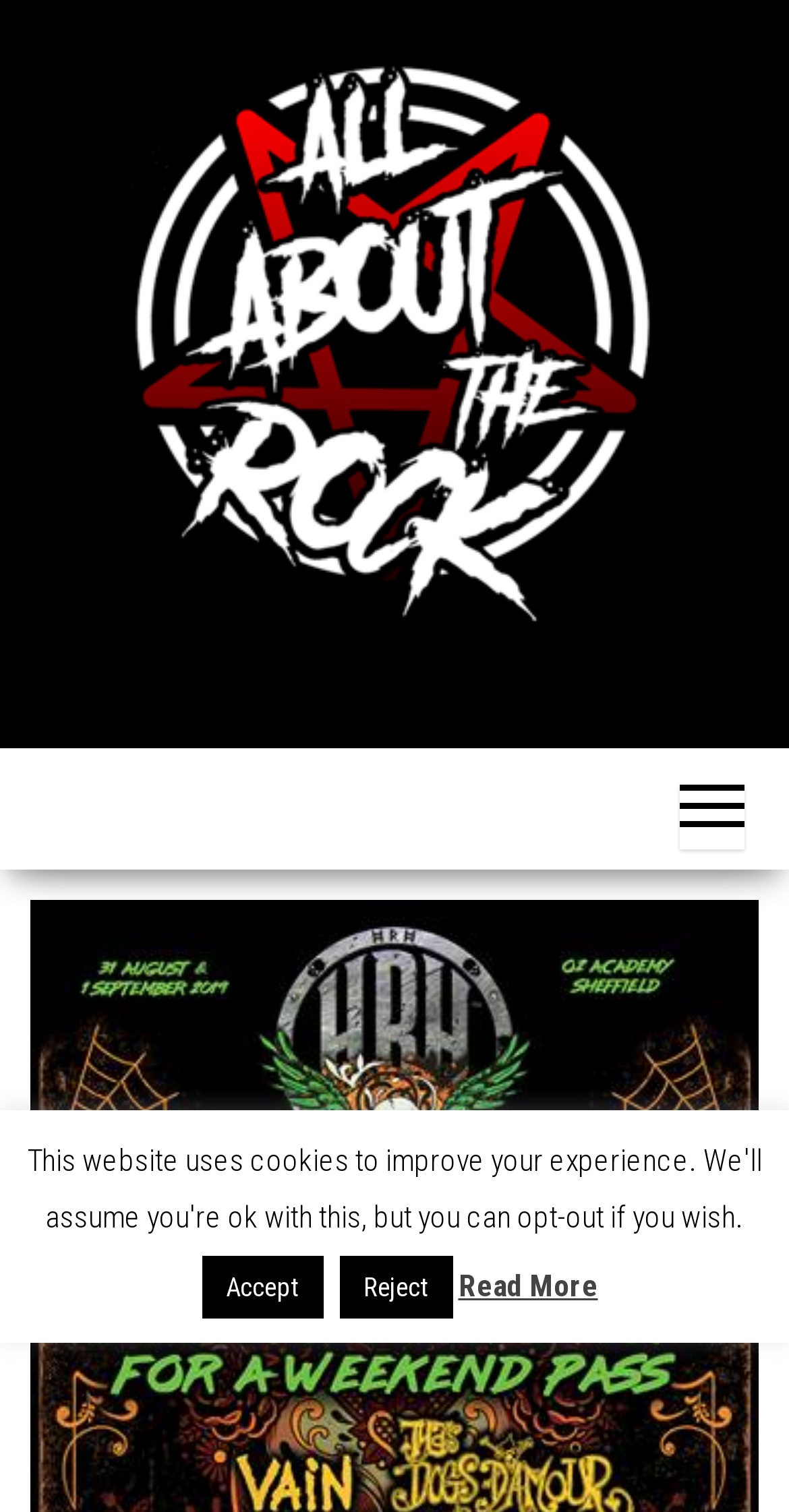Using the information in the image, give a comprehensive answer to the question: 
What is the function of the 'Read More' link?

The 'Read More' link is likely to lead to additional content or information related to the current page, as it is a common pattern in web design to provide a summary or teaser and then offer a way to read more.